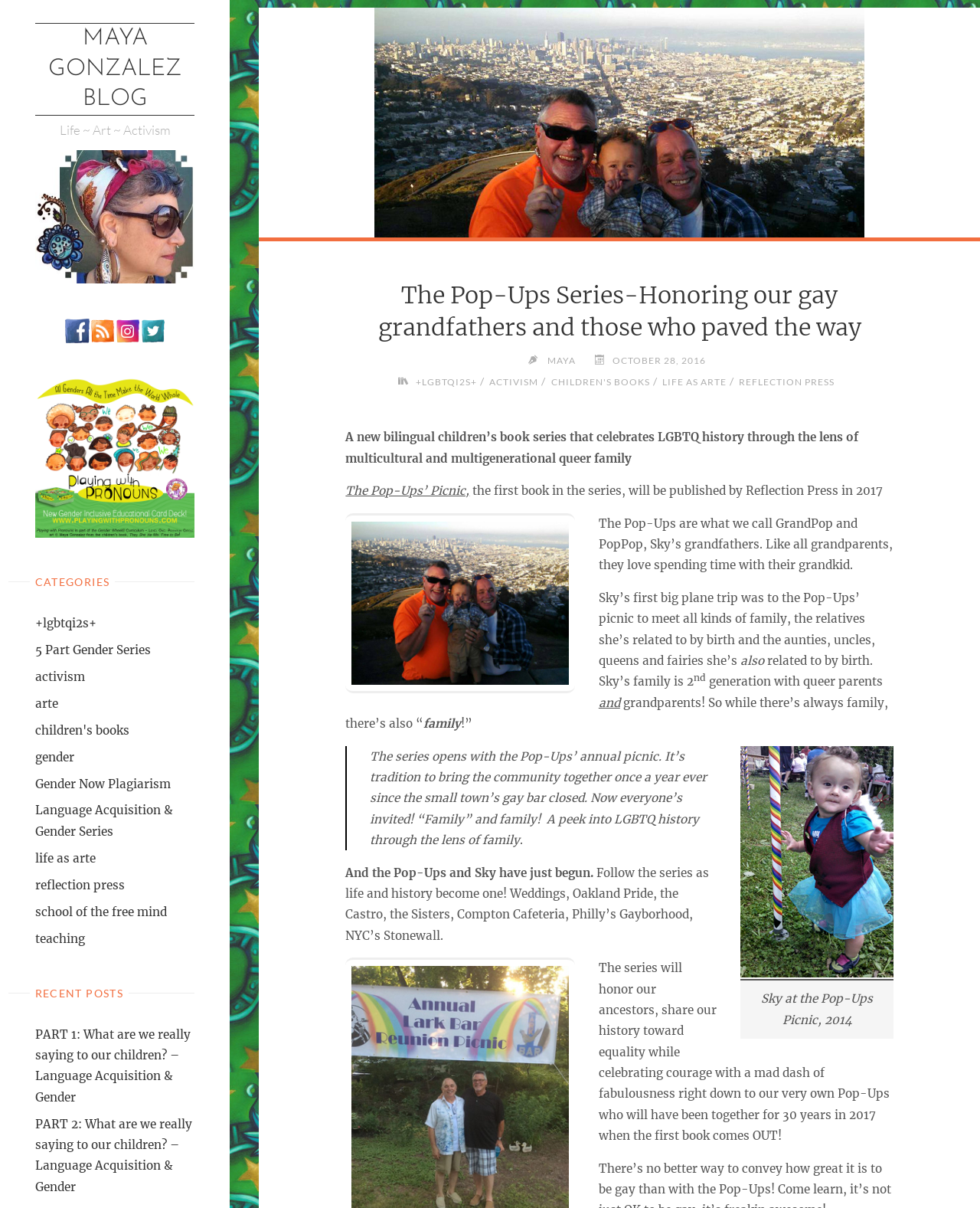Give a complete and precise description of the webpage's appearance.

This webpage is about Maya Gonzalez's blog, specifically a post about a new bilingual children's book series called "The Pop-Ups Series" that celebrates LGBTQ history through the lens of multicultural and multigenerational queer family. 

At the top of the page, there is a navigation menu with a link to "MAYA GONZALEZ BLOG" and a title "The Pop-Ups Series-Honoring our gay grandfathers and those who paved the way". Below this, there is an image related to the book series. 

On the left side of the page, there are social media links to Facebook, Instagram, and Twitter, as well as a link to "Playing with Pronouns Educational Cards". 

On the right side of the page, there are categories listed, including "LGBTQI2S+", "activism", "arte", and more. Below this, there is a section titled "RECENT POSTS" with links to two posts about language acquisition and gender.

The main content of the page is a blog post about the book series. It starts with a heading "The Pop-Ups Series-Honoring our gay grandfathers and those who paved the way" and is followed by a description of the book series. There are several paragraphs of text that introduce the main characters, Sky and her grandfathers, the Pop-Ups, and describe their relationships and experiences. 

Throughout the text, there are several images, including one of the book cover and another of Sky at the Pop-Ups' picnic. The post also mentions the publication of the first book in the series and provides a brief overview of the story. 

At the bottom of the page, there is a section that continues to describe the book series, mentioning its themes of family, history, and equality, and promising a "mad dash of fabulousness" in the storytelling.